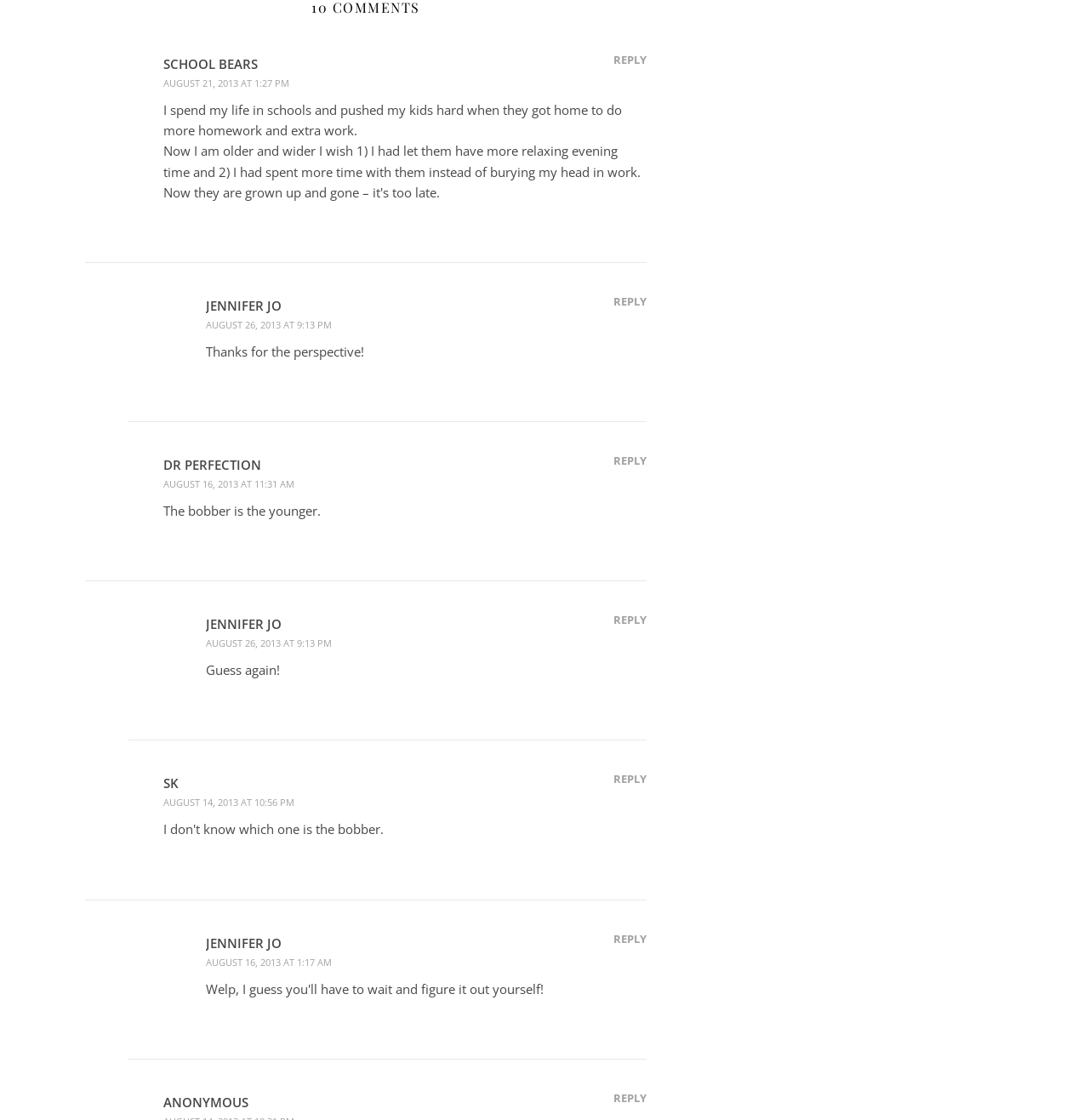Identify the coordinates of the bounding box for the element that must be clicked to accomplish the instruction: "View post by SK".

[0.15, 0.692, 0.594, 0.707]